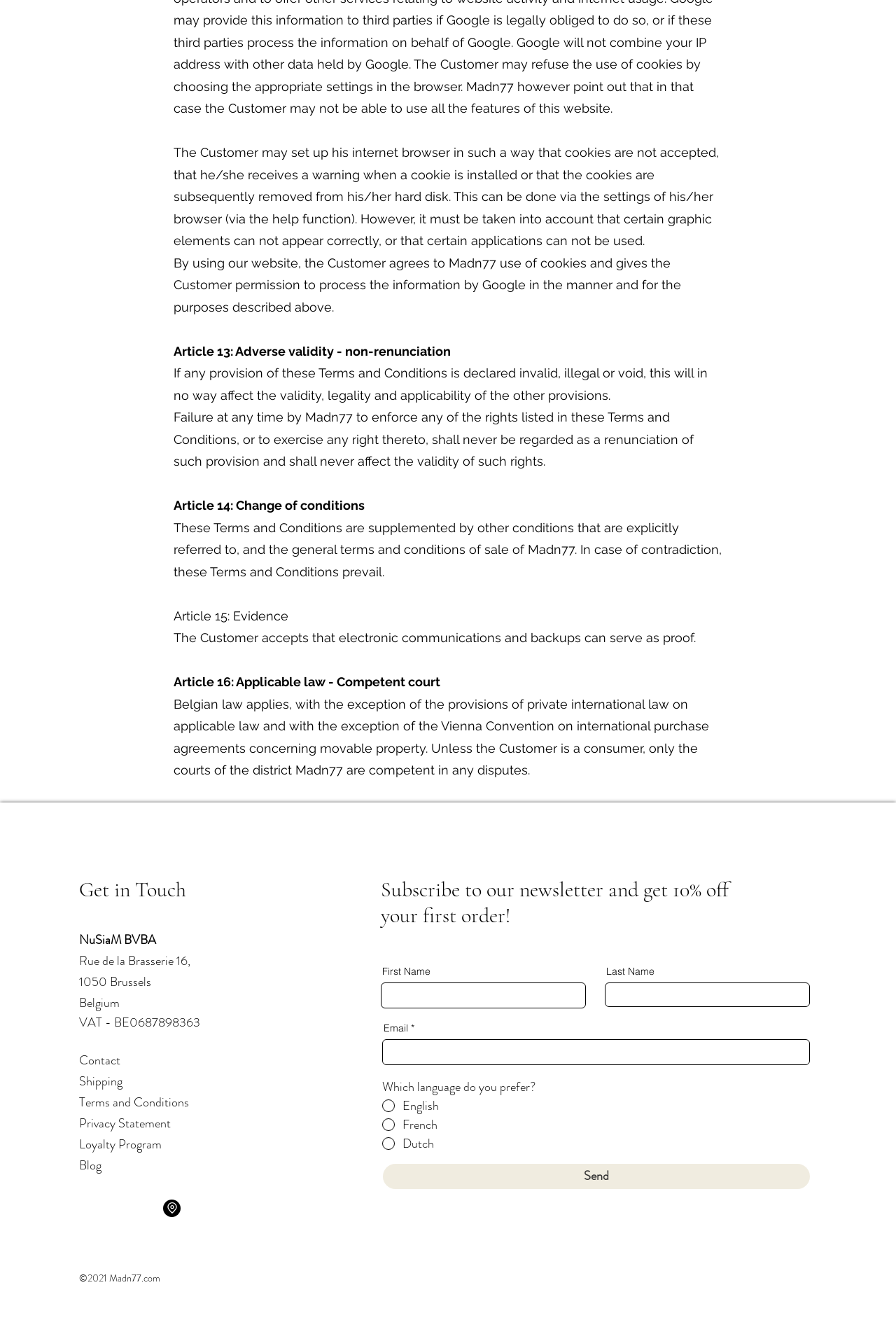What is the company name?
Please utilize the information in the image to give a detailed response to the question.

The company name can be found in the 'Get in Touch' section, where the address and other contact information are provided.